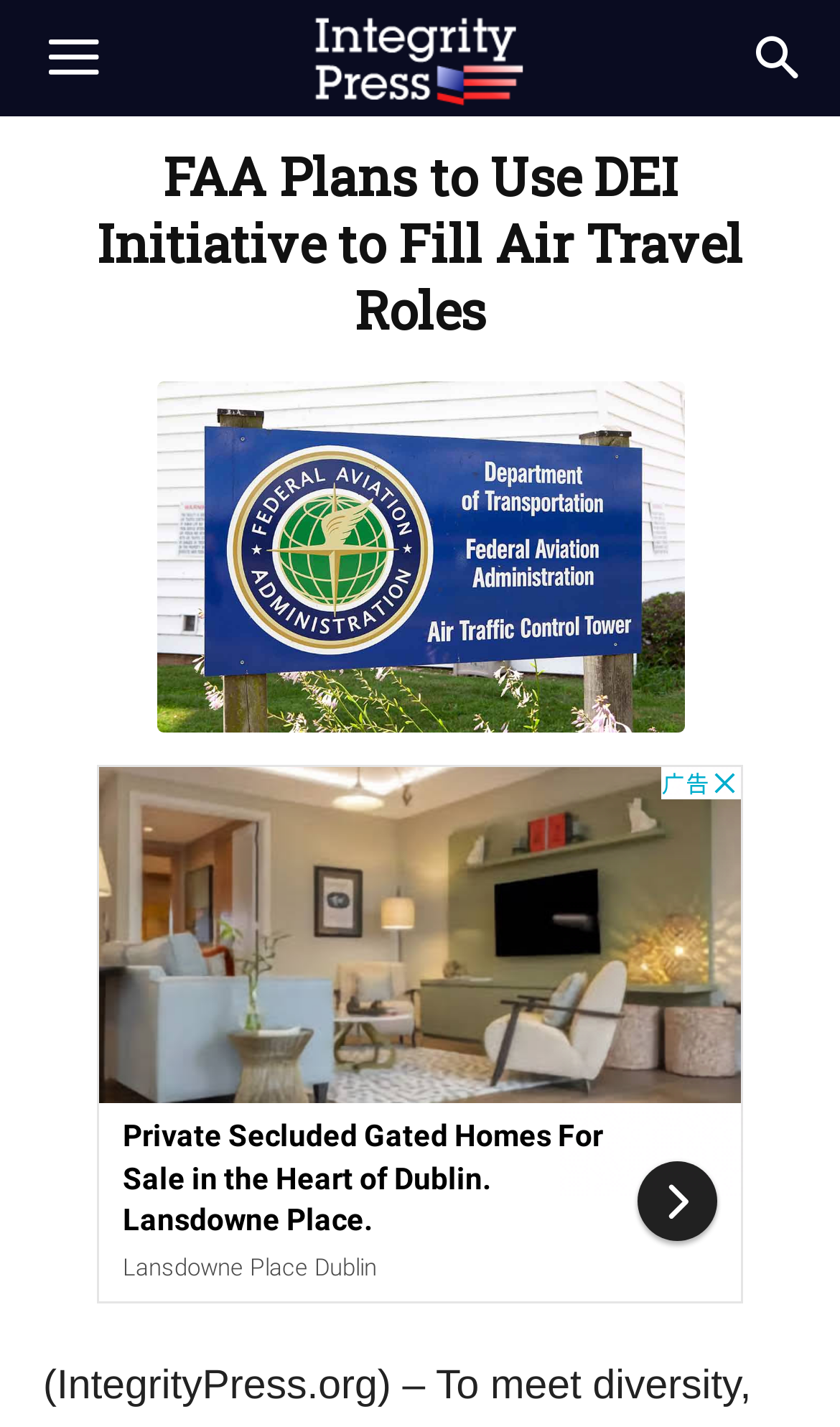How many main sections are on the webpage?
Using the visual information, answer the question in a single word or phrase.

Two